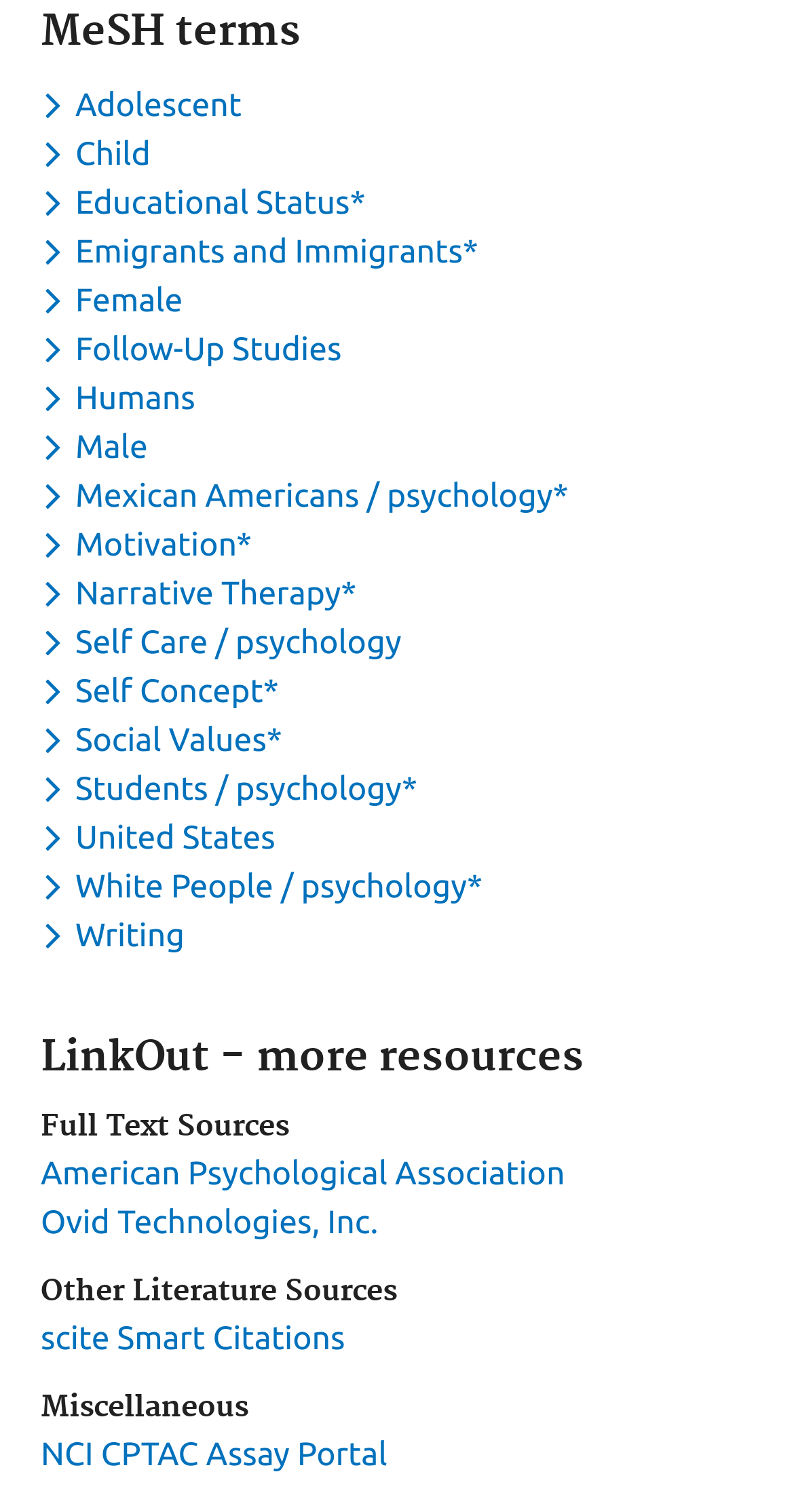Locate the bounding box coordinates of the element to click to perform the following action: 'Toggle dropdown menu for keyword United States'. The coordinates should be given as four float values between 0 and 1, in the form of [left, top, right, bottom].

[0.051, 0.542, 0.36, 0.566]